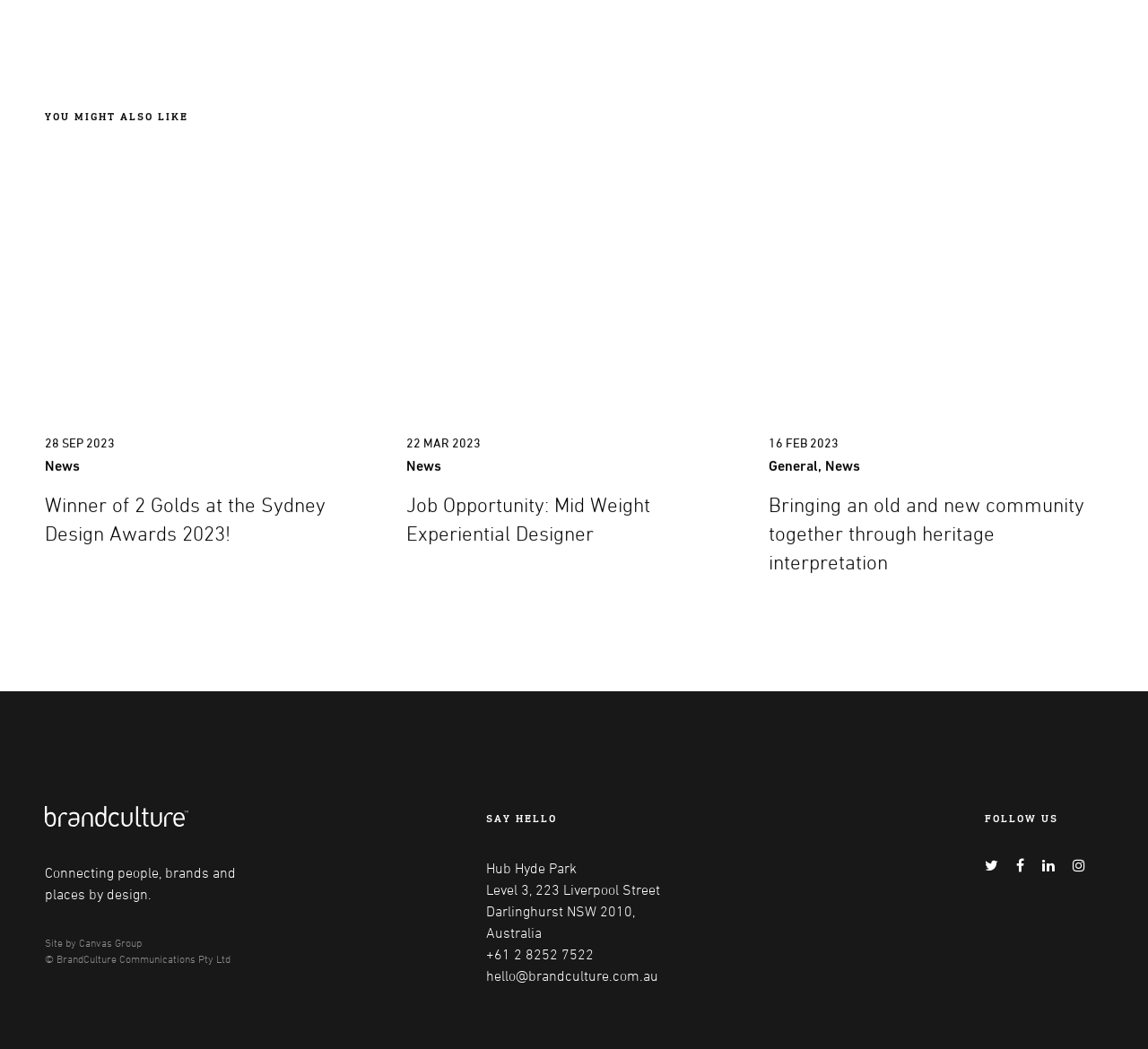How many news articles are listed?
Answer with a single word or short phrase according to what you see in the image.

3